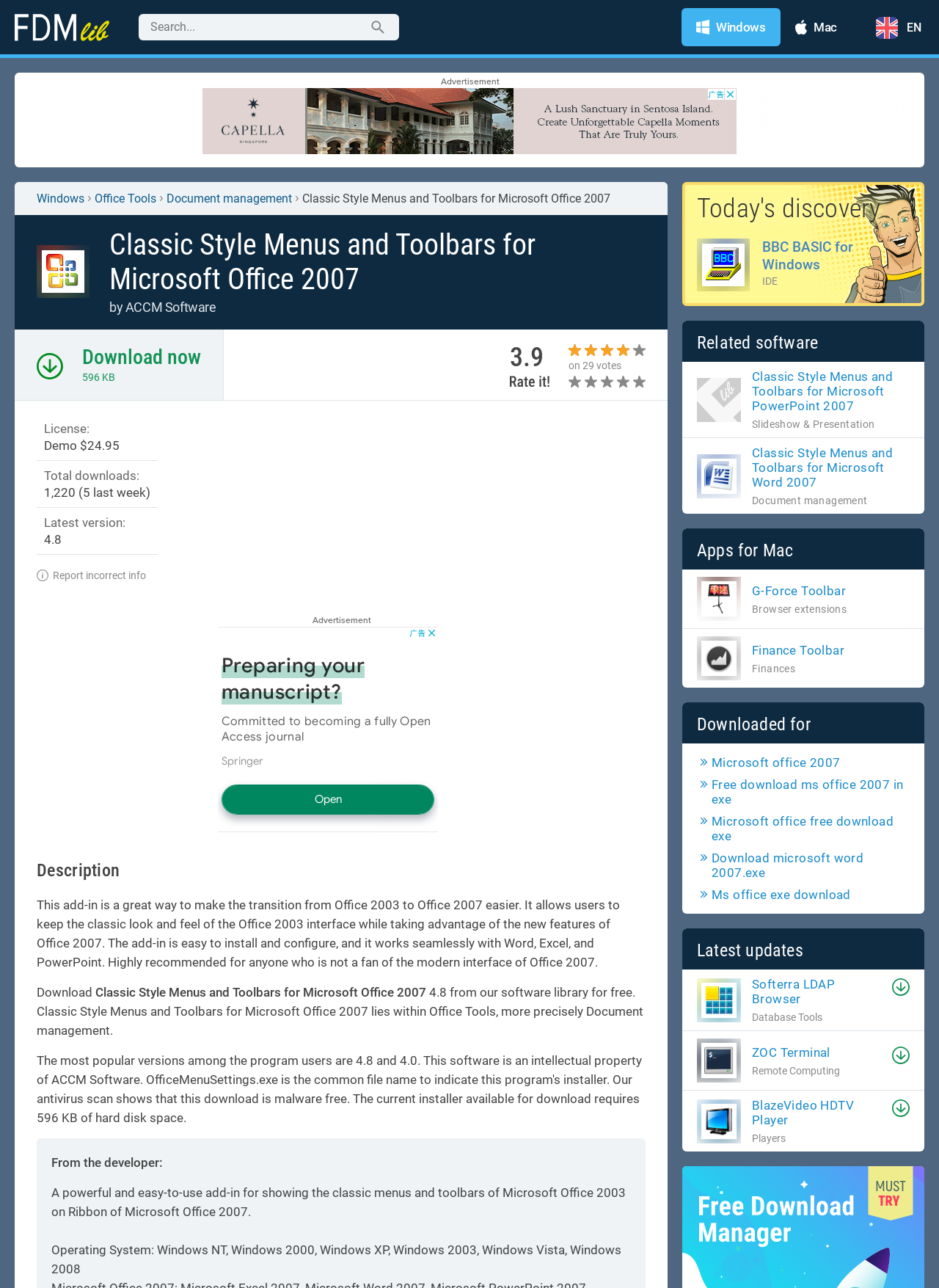Based on the provided description, "Ms office exe download", find the bounding box of the corresponding UI element in the screenshot.

[0.742, 0.689, 0.906, 0.7]